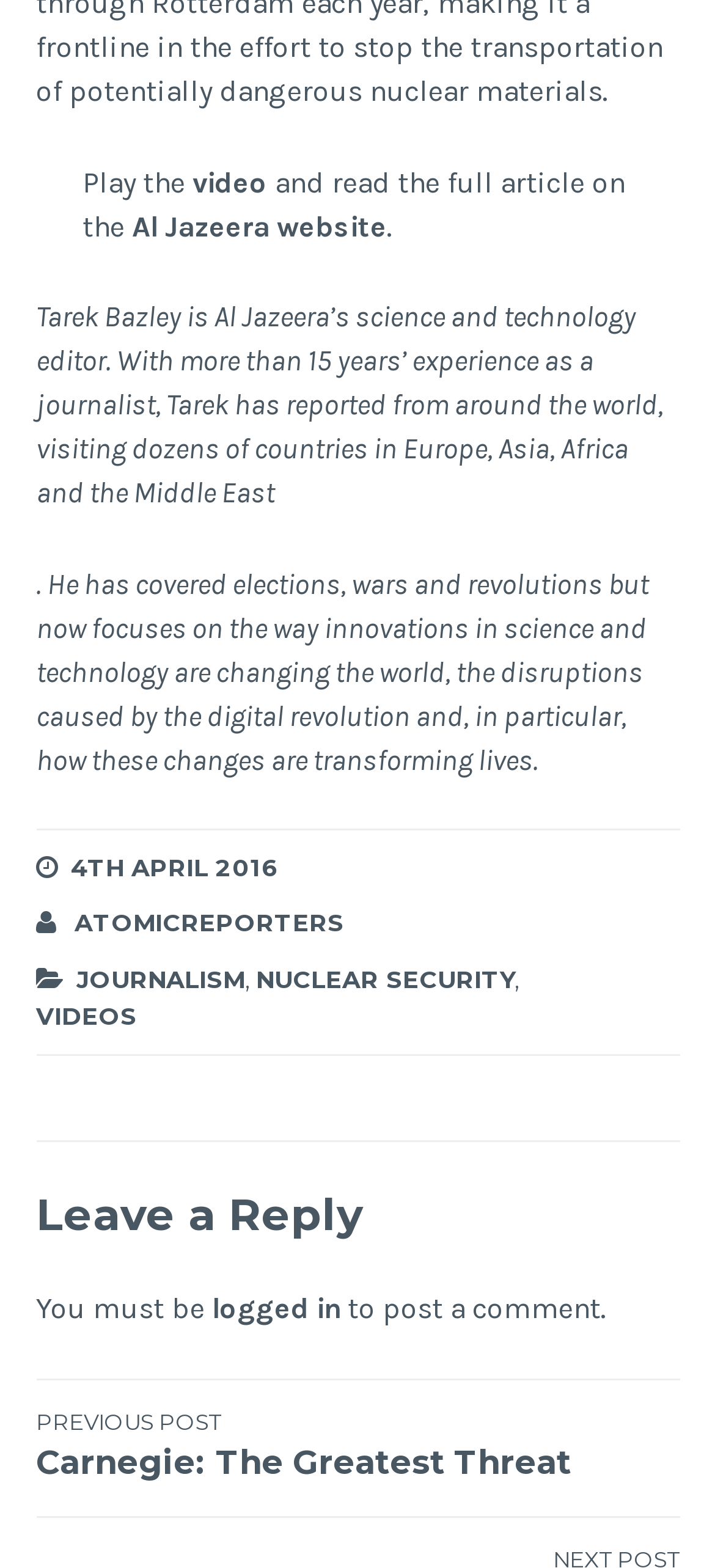What is the title of the previous post?
Give a one-word or short phrase answer based on the image.

Carnegie: The Greatest Threat